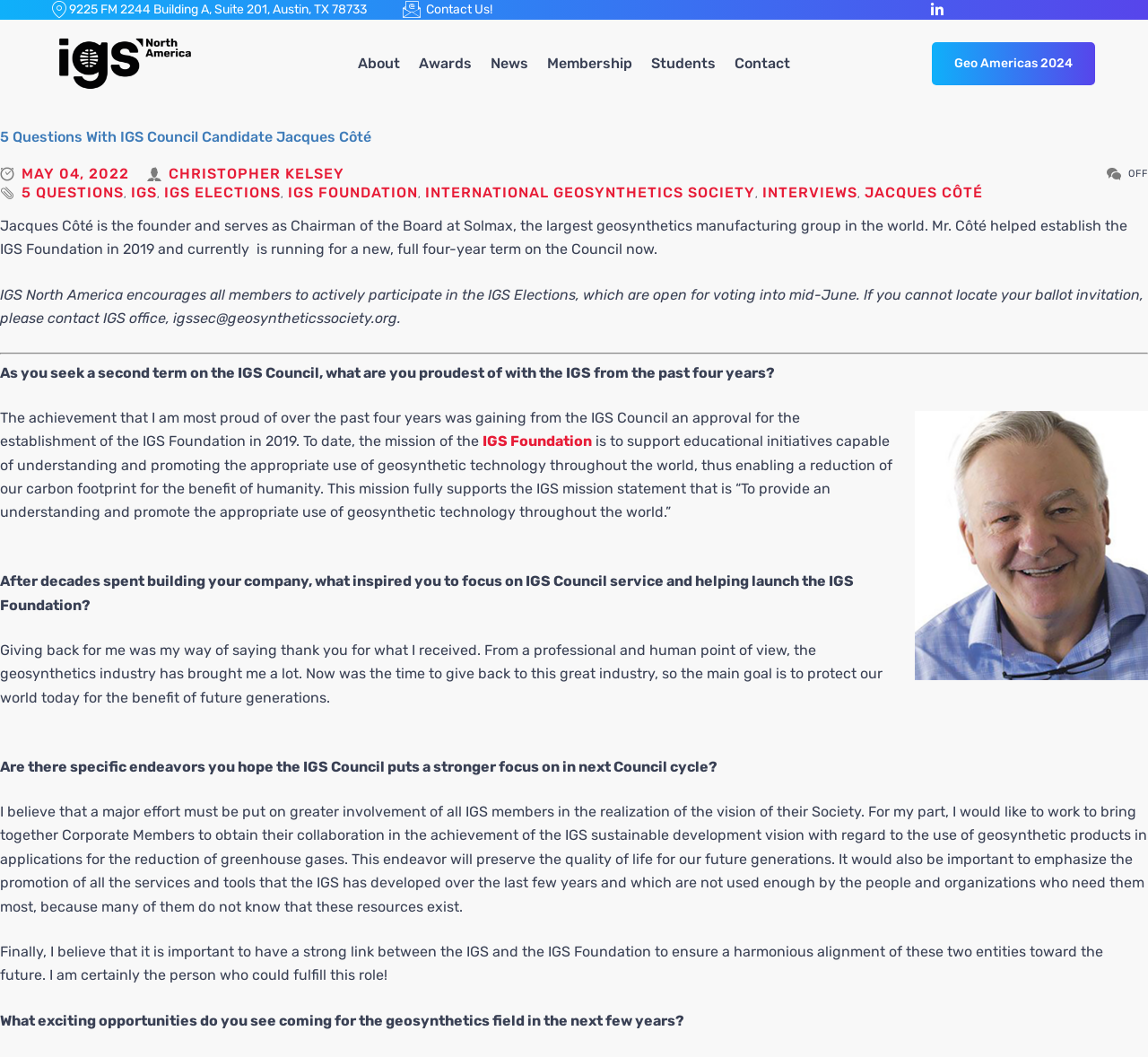Convey a detailed summary of the webpage, mentioning all key elements.

This webpage is about Jacques Côté, a candidate for the IGS Council, and features an interview with him. At the top of the page, there are several links to different sections, including "About", "Awards", "News", "Membership", "Students", and "Contact". On the top right, there are social media links, including LinkedIn.

Below the top navigation, there is a heading that reads "5 Questions With IGS Council Candidate Jacques Côté". Underneath, there is a brief introduction to Jacques Côté, who is the founder and Chairman of the Board at Solmax, a geosynthetics manufacturing group. He is running for a new term on the IGS Council.

The main content of the page is an interview with Jacques Côté, where he answers five questions. The questions and answers are presented in a clear and organized manner, with each question followed by a response from Jacques Côté. The answers provide insight into his background, his involvement with the IGS, and his goals for the future.

On the right side of the page, there is an image of Jacques Côté. Throughout the interview, there are links to relevant terms, such as "IGS Foundation" and "IGS Council".

At the bottom of the page, there is a call to action, encouraging IGS members to participate in the IGS Elections and vote for Jacques Côté. There is also contact information for the IGS office, in case members need assistance with voting.